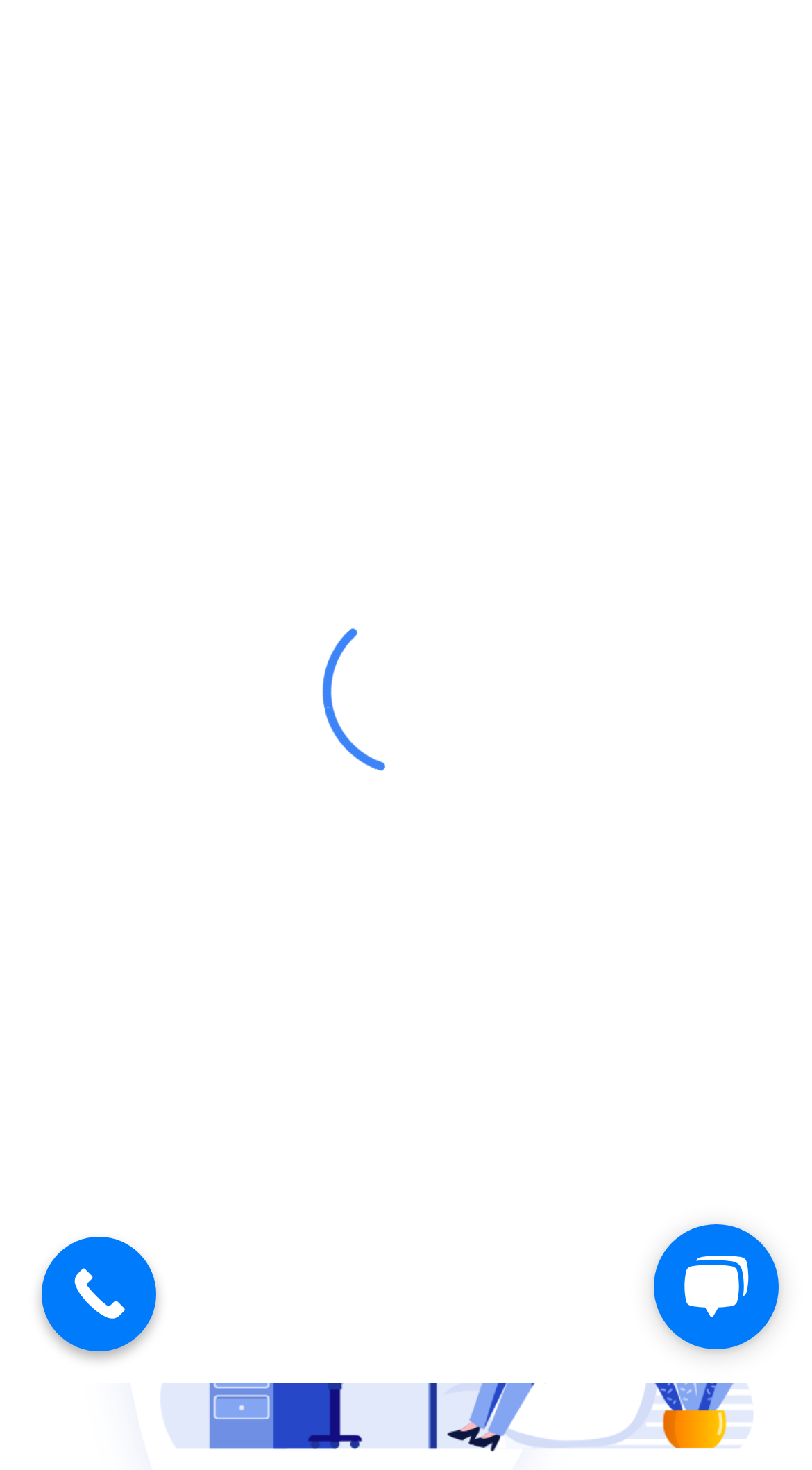Using the elements shown in the image, answer the question comprehensively: What is the topic of the blog?

I found this answer by looking at the StaticText element with the text 'AWS re-Invent 2020 Announcements' which is likely to be the topic of the blog, and it's located below the 'Blog Details' heading.